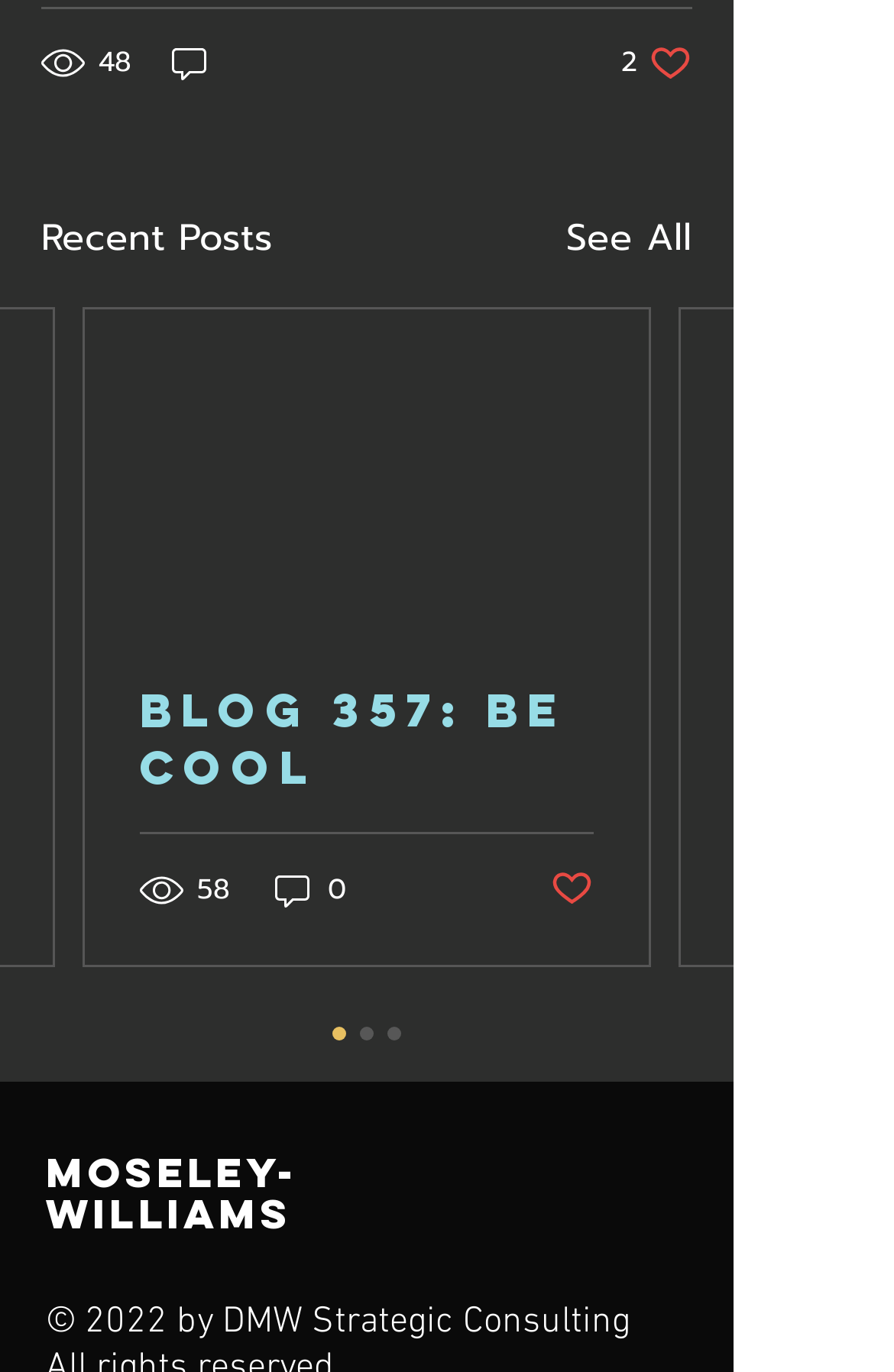Could you highlight the region that needs to be clicked to execute the instruction: "View a user's profile"?

[0.051, 0.836, 0.334, 0.904]